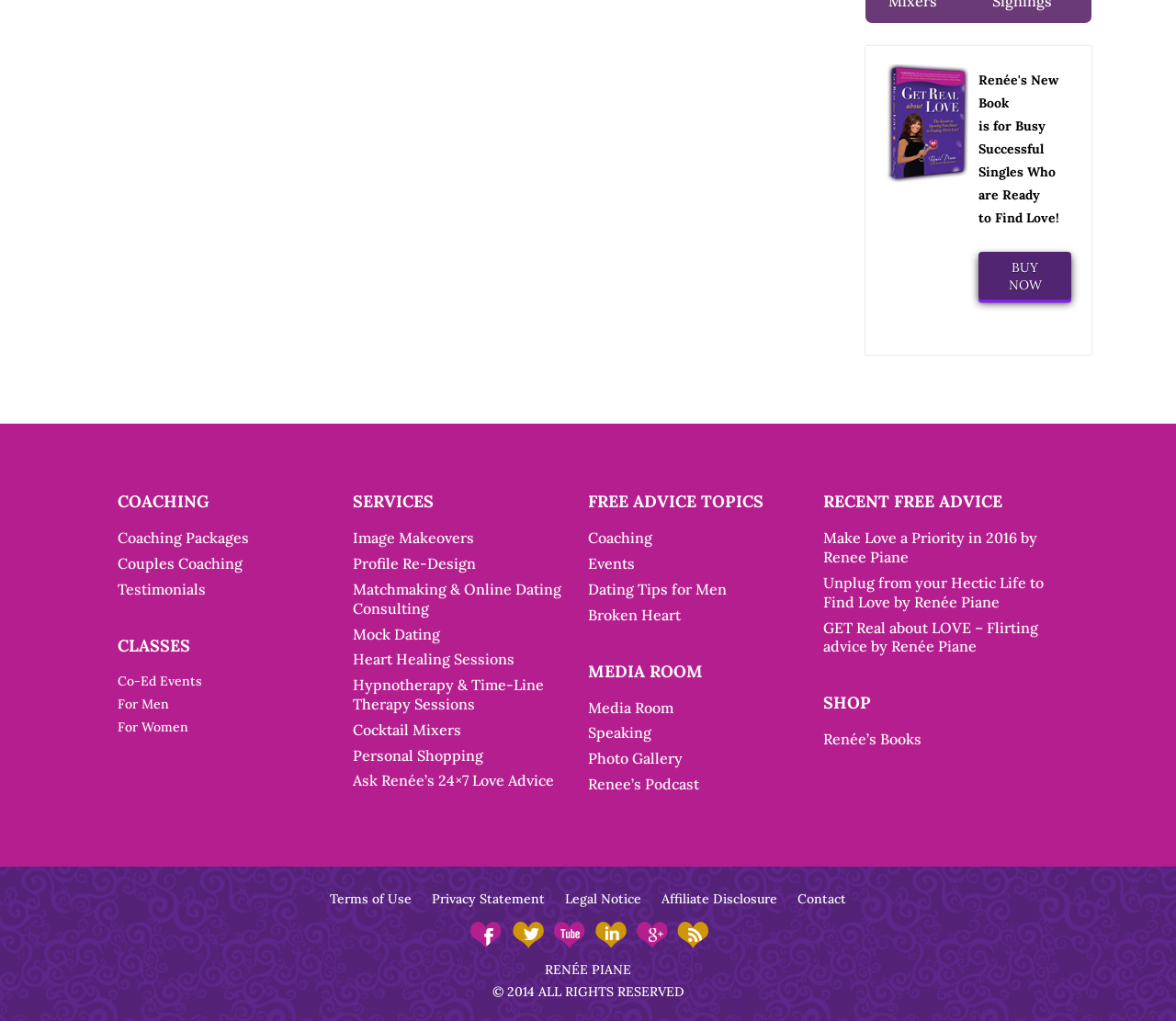Bounding box coordinates must be specified in the format (top-left x, top-left y, bottom-right x, bottom-right y). All values should be floating point numbers between 0 and 1. What are the bounding box coordinates of the UI element described as: Cocktail Mixers

[0.3, 0.705, 0.392, 0.726]